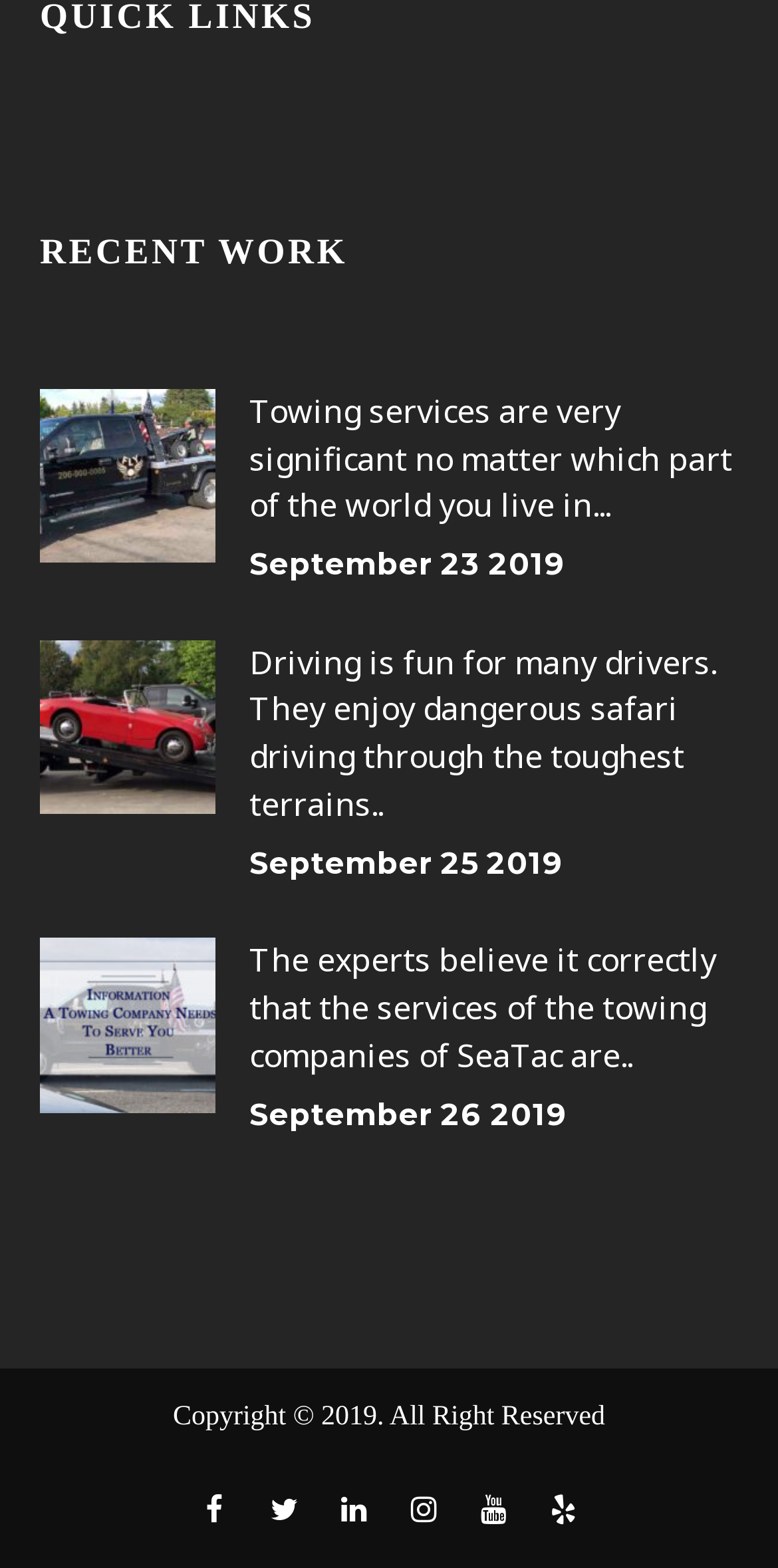Provide a brief response to the question below using a single word or phrase: 
What is the topic of the first article?

Towed Vehicle